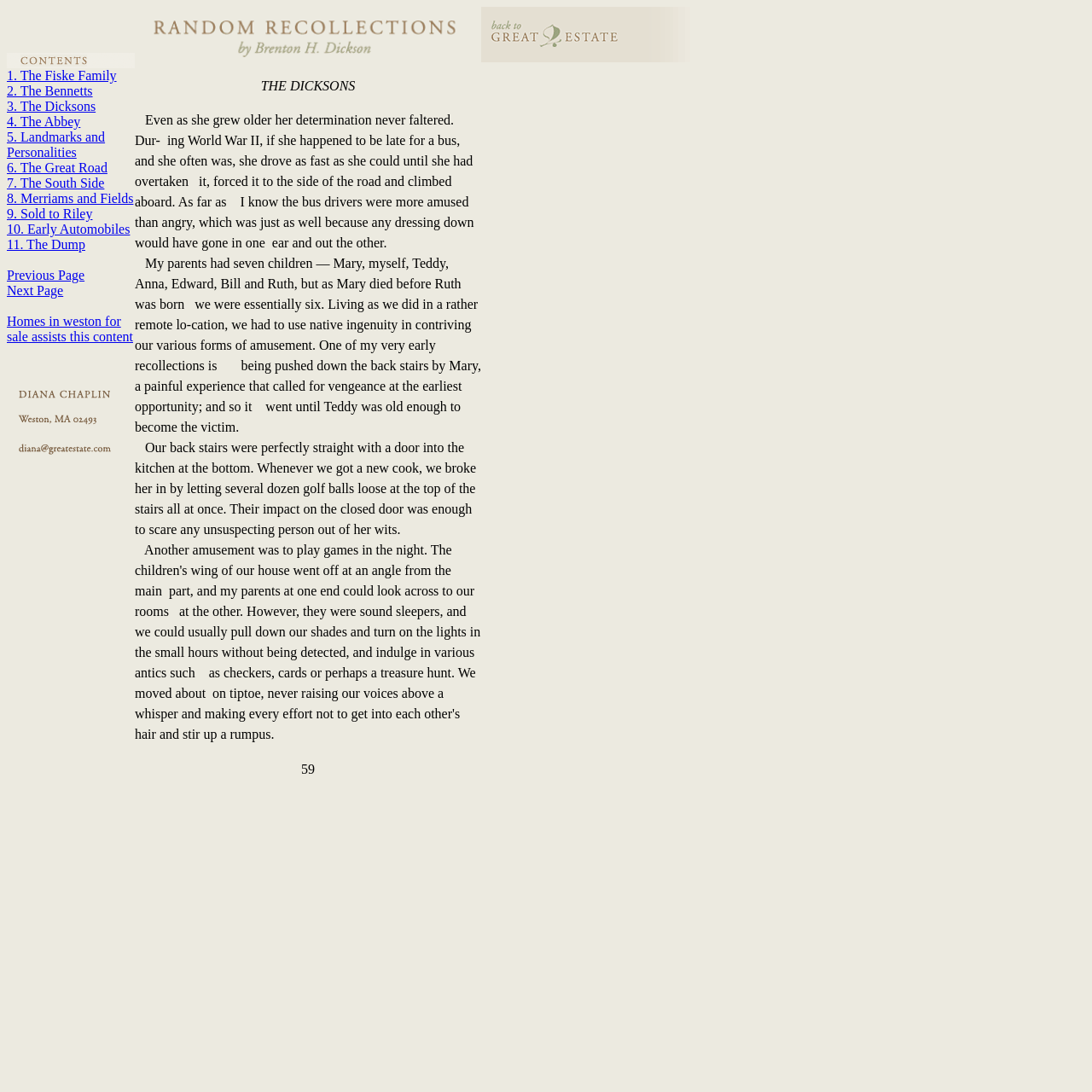What is the last sentence of the text?
Using the image, provide a detailed and thorough answer to the question.

I read the text and found the last sentence, which is 'We moved about on tiptoe, never raising our voices above a whisper and making every effort not to get into each other's hair and stir up a rumpus.'